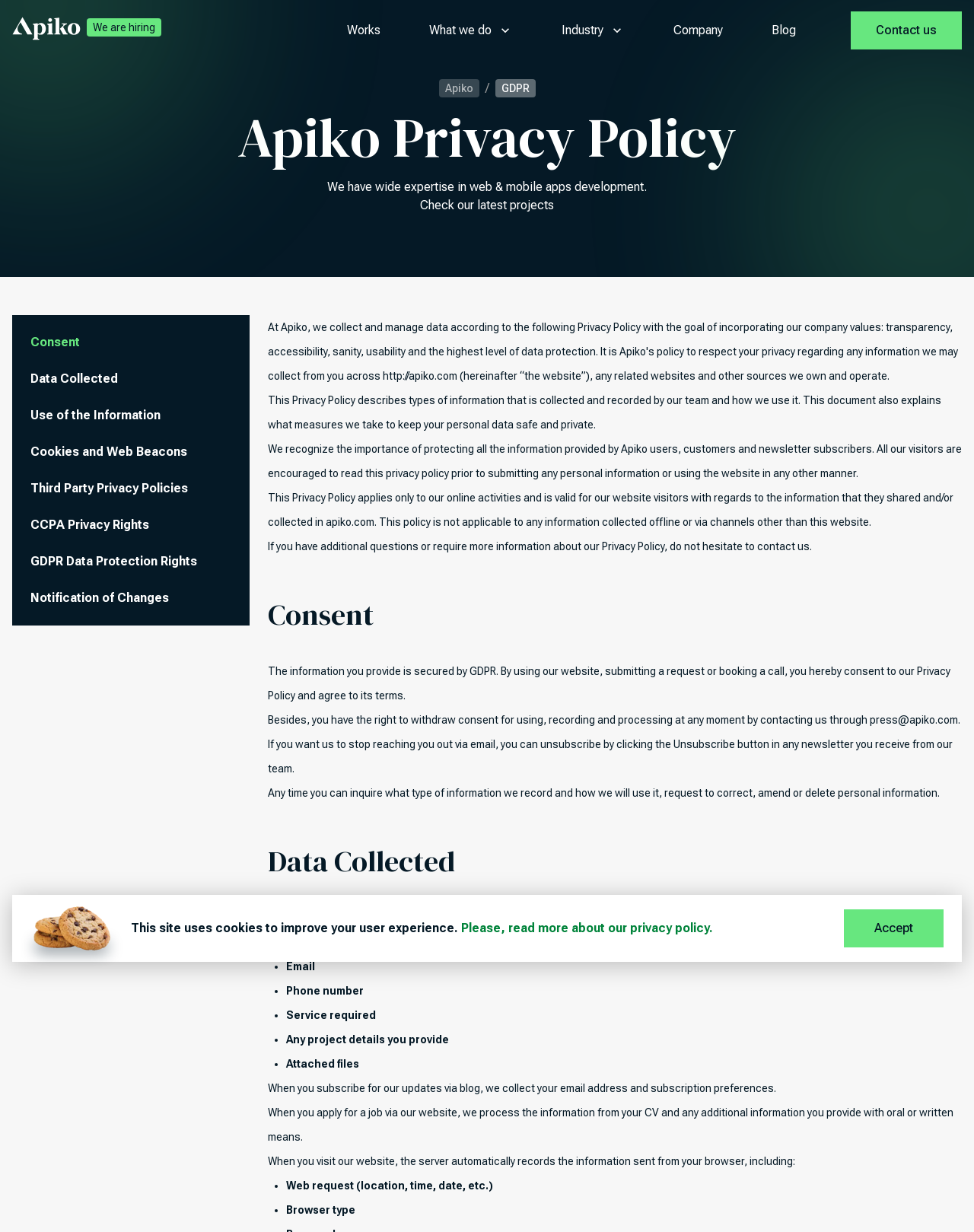Please mark the bounding box coordinates of the area that should be clicked to carry out the instruction: "Check out the latest projects".

[0.431, 0.161, 0.569, 0.172]